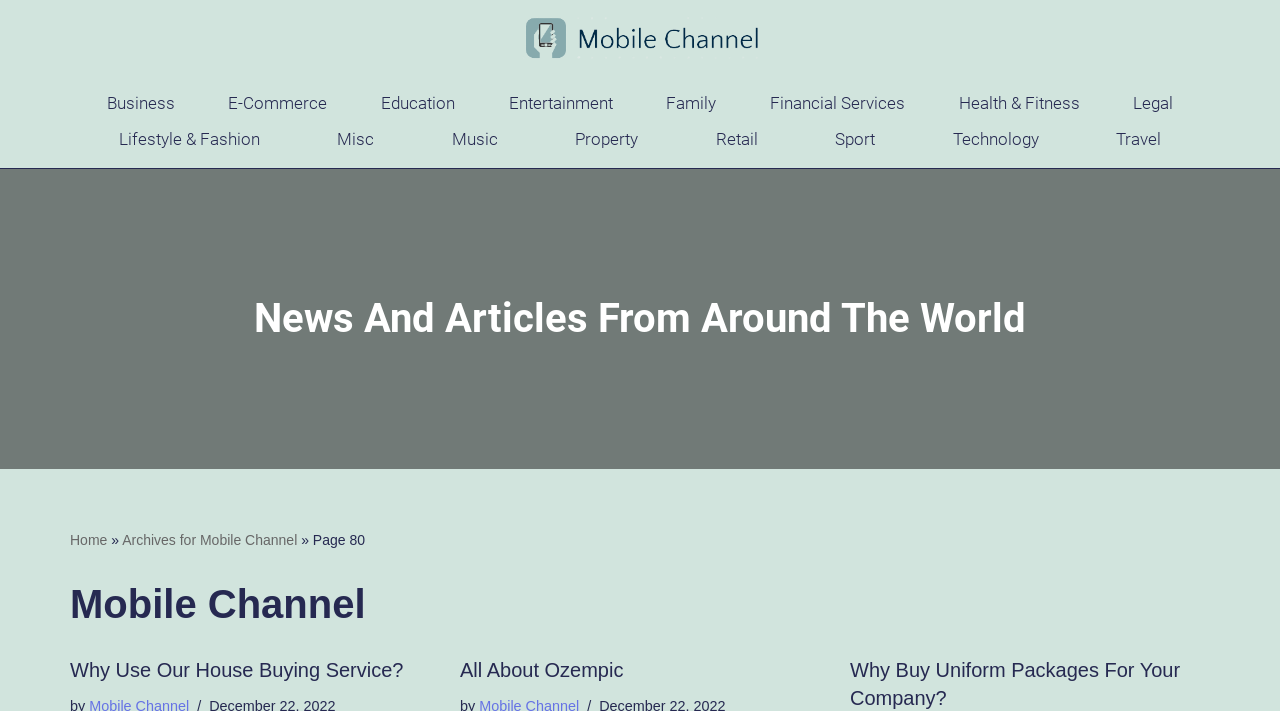Identify the bounding box coordinates of the element that should be clicked to fulfill this task: "Browse the 'Entertainment' section". The coordinates should be provided as four float numbers between 0 and 1, i.e., [left, top, right, bottom].

[0.376, 0.12, 0.5, 0.171]